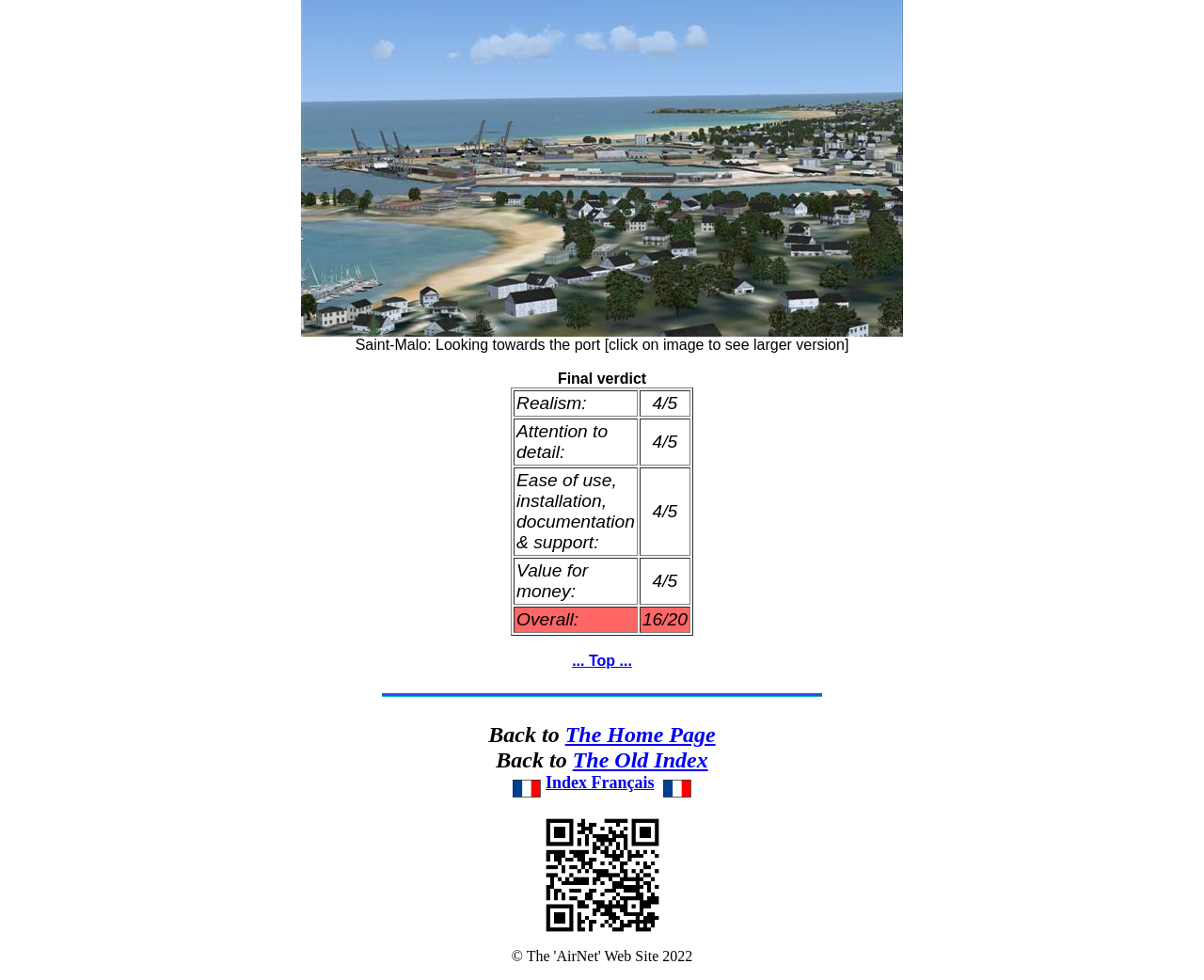How many rows are in the table?
Your answer should be a single word or phrase derived from the screenshot.

5